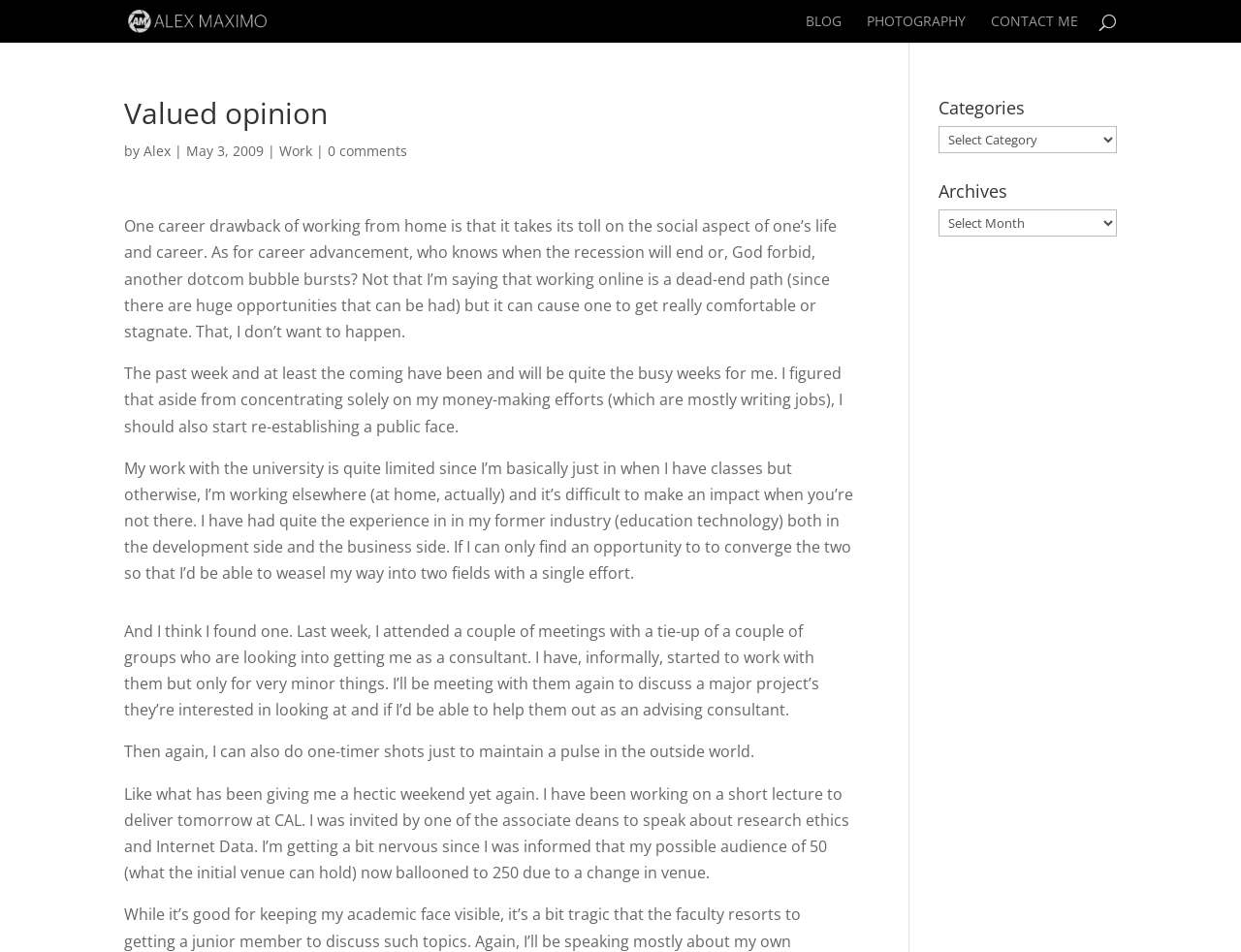Please identify the bounding box coordinates of the element's region that needs to be clicked to fulfill the following instruction: "view photography". The bounding box coordinates should consist of four float numbers between 0 and 1, i.e., [left, top, right, bottom].

[0.698, 0.015, 0.778, 0.045]